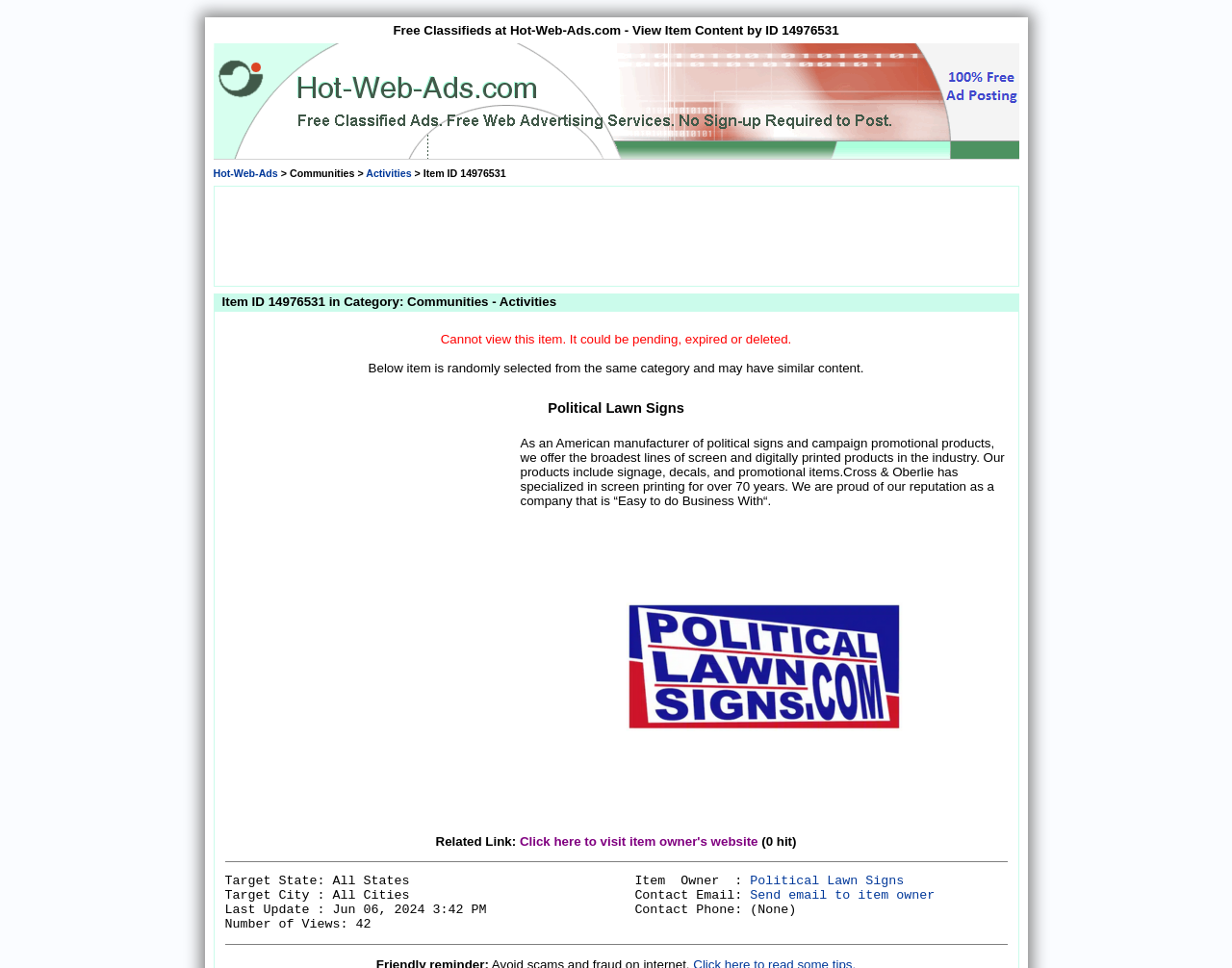Predict the bounding box coordinates for the UI element described as: "Activities". The coordinates should be four float numbers between 0 and 1, presented as [left, top, right, bottom].

[0.297, 0.173, 0.334, 0.185]